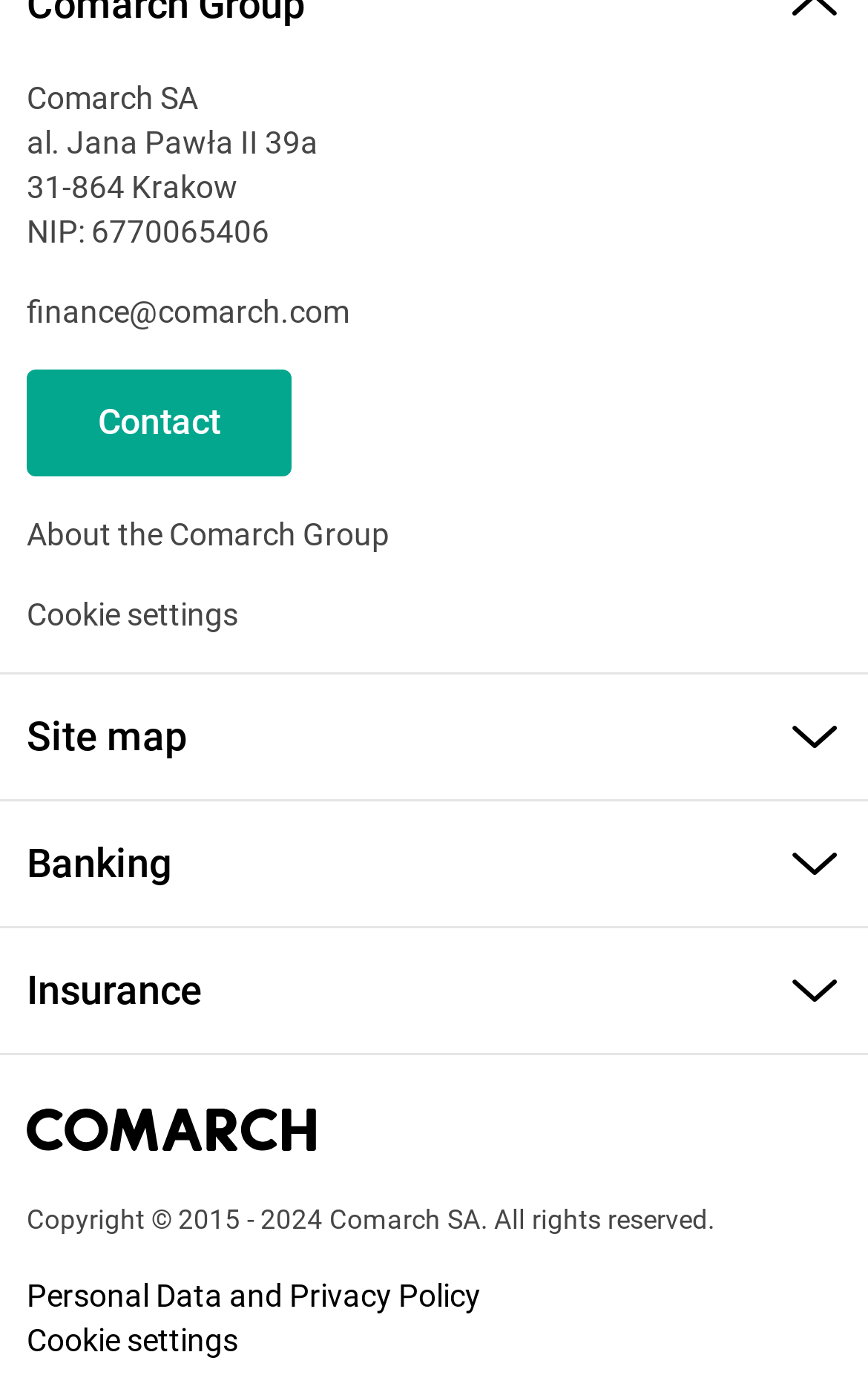Please reply to the following question using a single word or phrase: 
What is the address of the company?

al. Jana Pawła II 39a, 31-864 Krakow